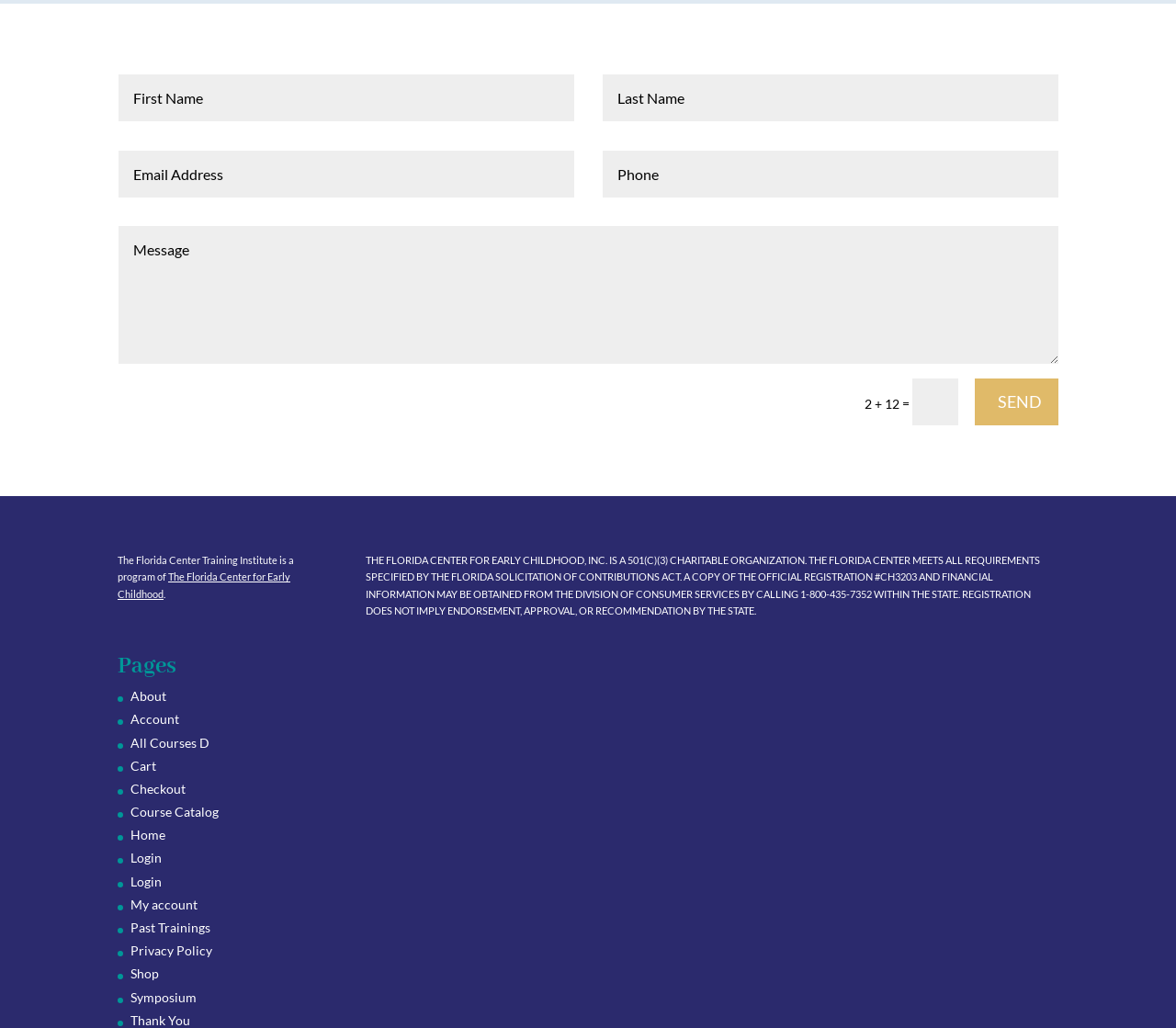What is the text above the 'SEND' button?
Use the screenshot to answer the question with a single word or phrase.

2 + 12 =